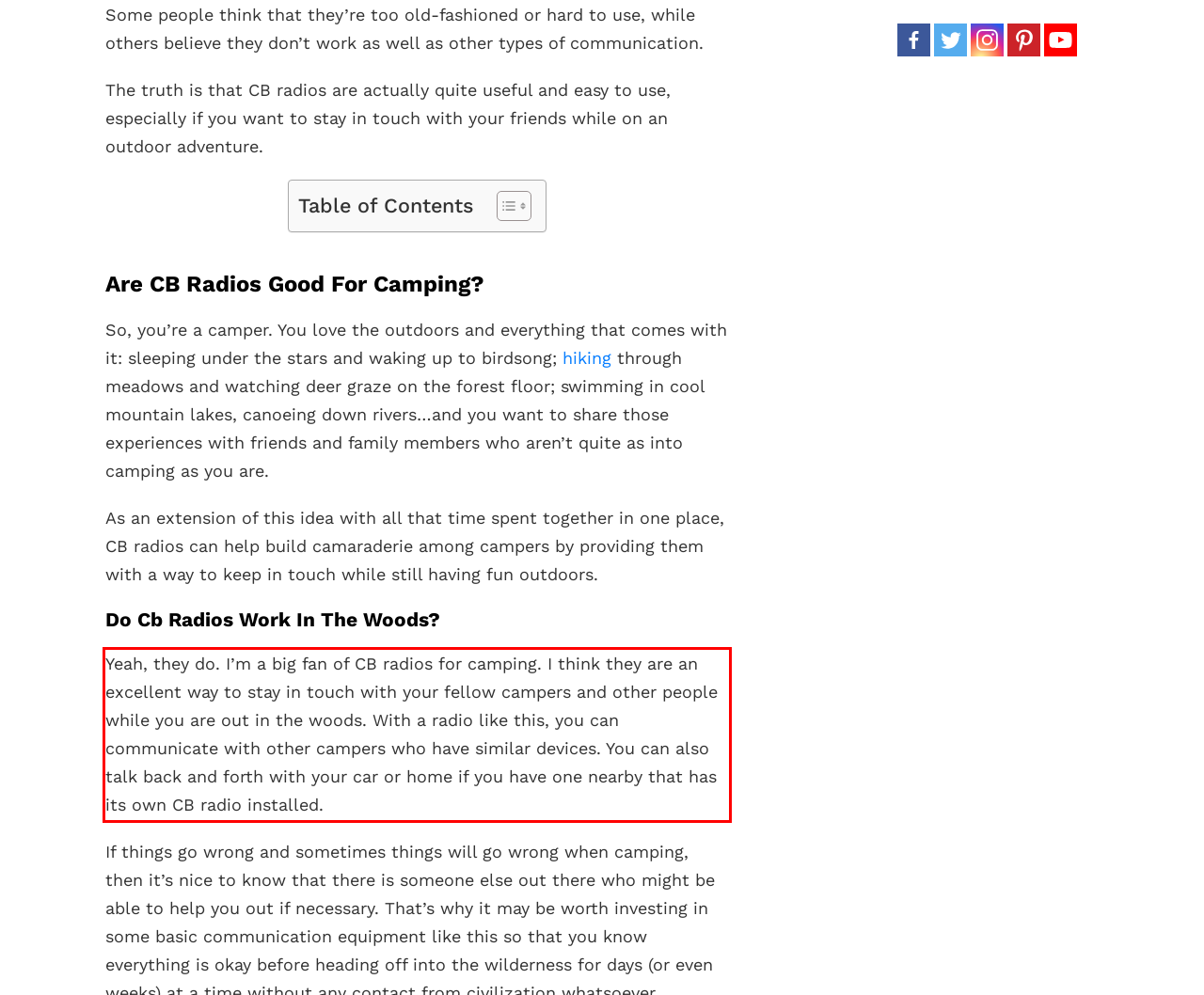Analyze the screenshot of the webpage that features a red bounding box and recognize the text content enclosed within this red bounding box.

Yeah, they do. I’m a big fan of CB radios for camping. I think they are an excellent way to stay in touch with your fellow campers and other people while you are out in the woods. With a radio like this, you can communicate with other campers who have similar devices. You can also talk back and forth with your car or home if you have one nearby that has its own CB radio installed.